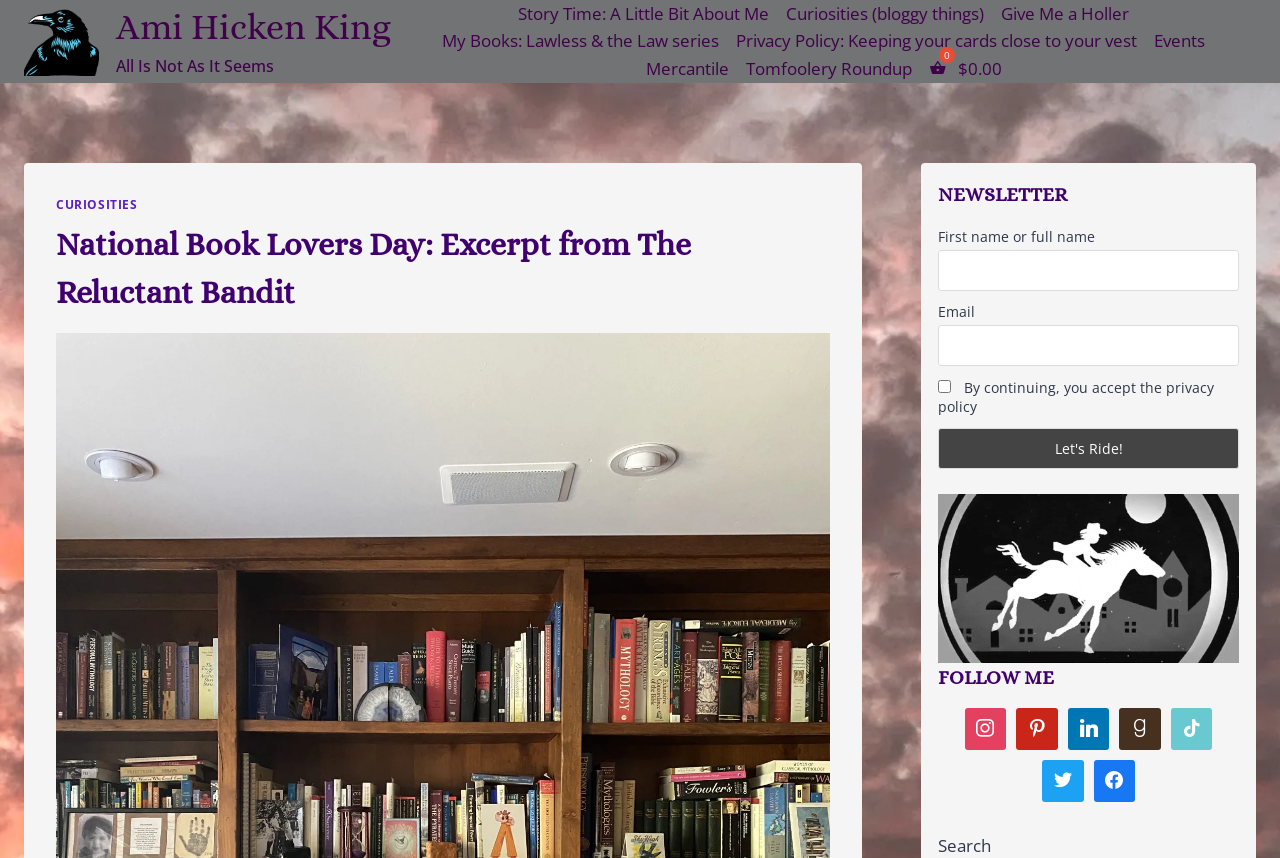Locate the bounding box coordinates of the element that should be clicked to execute the following instruction: "Follow on Facebook".

[0.79, 0.82, 0.83, 0.88]